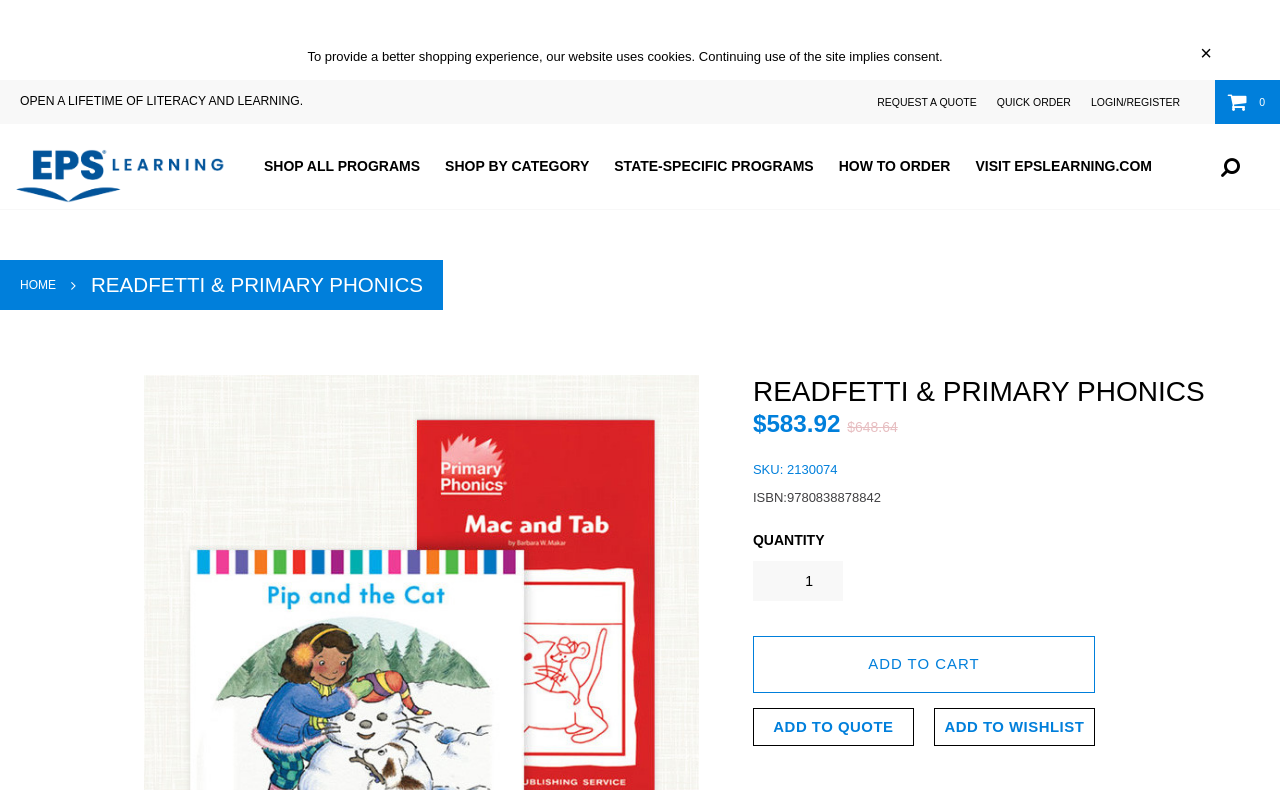What is the headline of the webpage?

READFETTI & PRIMARY PHONICS